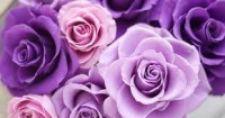Analyze the image and give a detailed response to the question:
What is the purpose of the Busy Minds Gift Emporium?

According to the caption, the Busy Minds Gift Emporium focuses on providing unique and meaningful gifts, and profits from the emporium are directed towards enhancing the lives of children with autism and mental health challenges and their families.